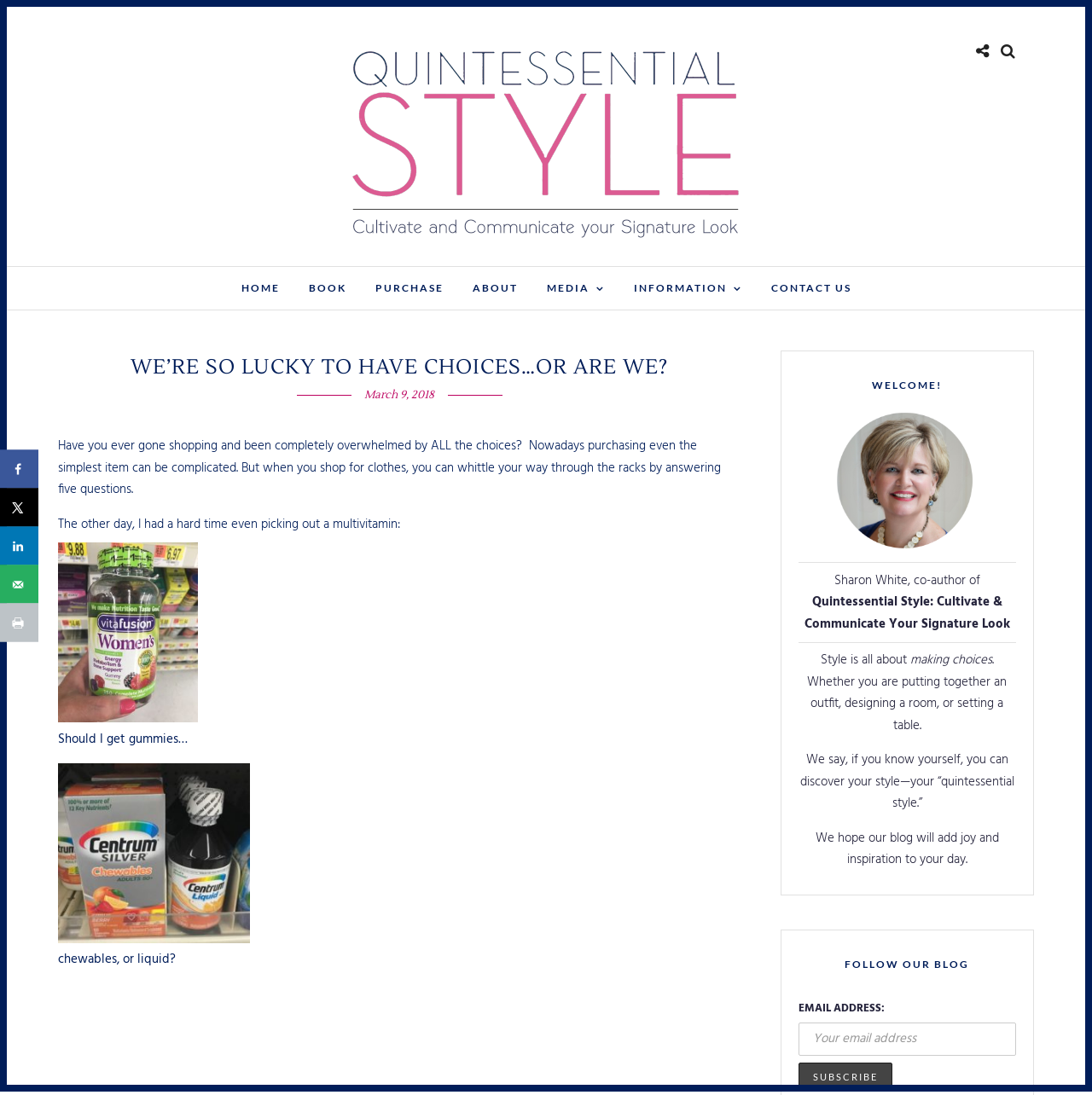Find the bounding box coordinates of the element you need to click on to perform this action: 'go to the blog'. The coordinates should be represented by four float values between 0 and 1, in the format [left, top, right, bottom].

None